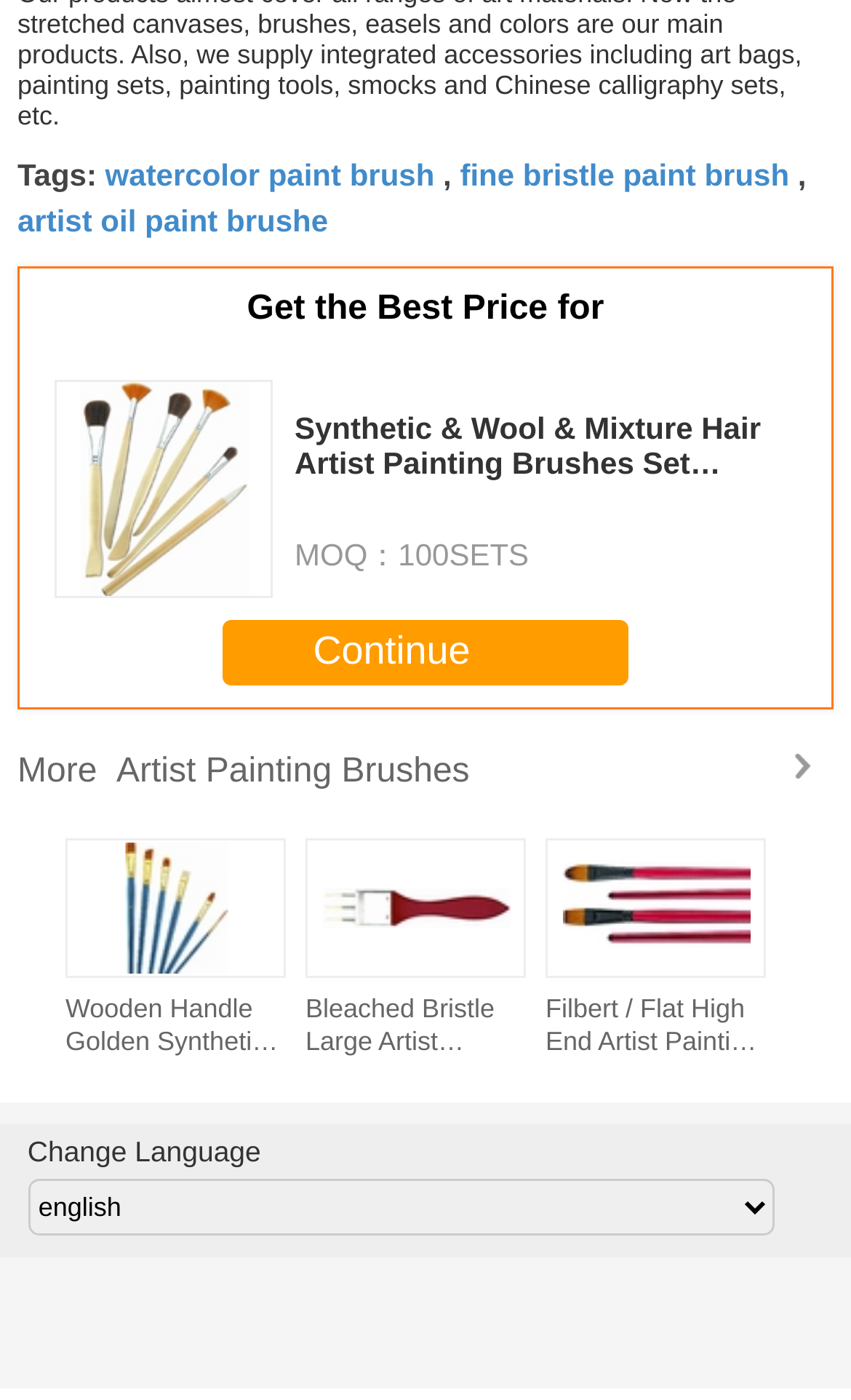Given the element description Continue, identify the bounding box coordinates for the UI element on the webpage screenshot. The format should be (top-left x, top-left y, bottom-right x, bottom-right y), with values between 0 and 1.

[0.262, 0.443, 0.738, 0.49]